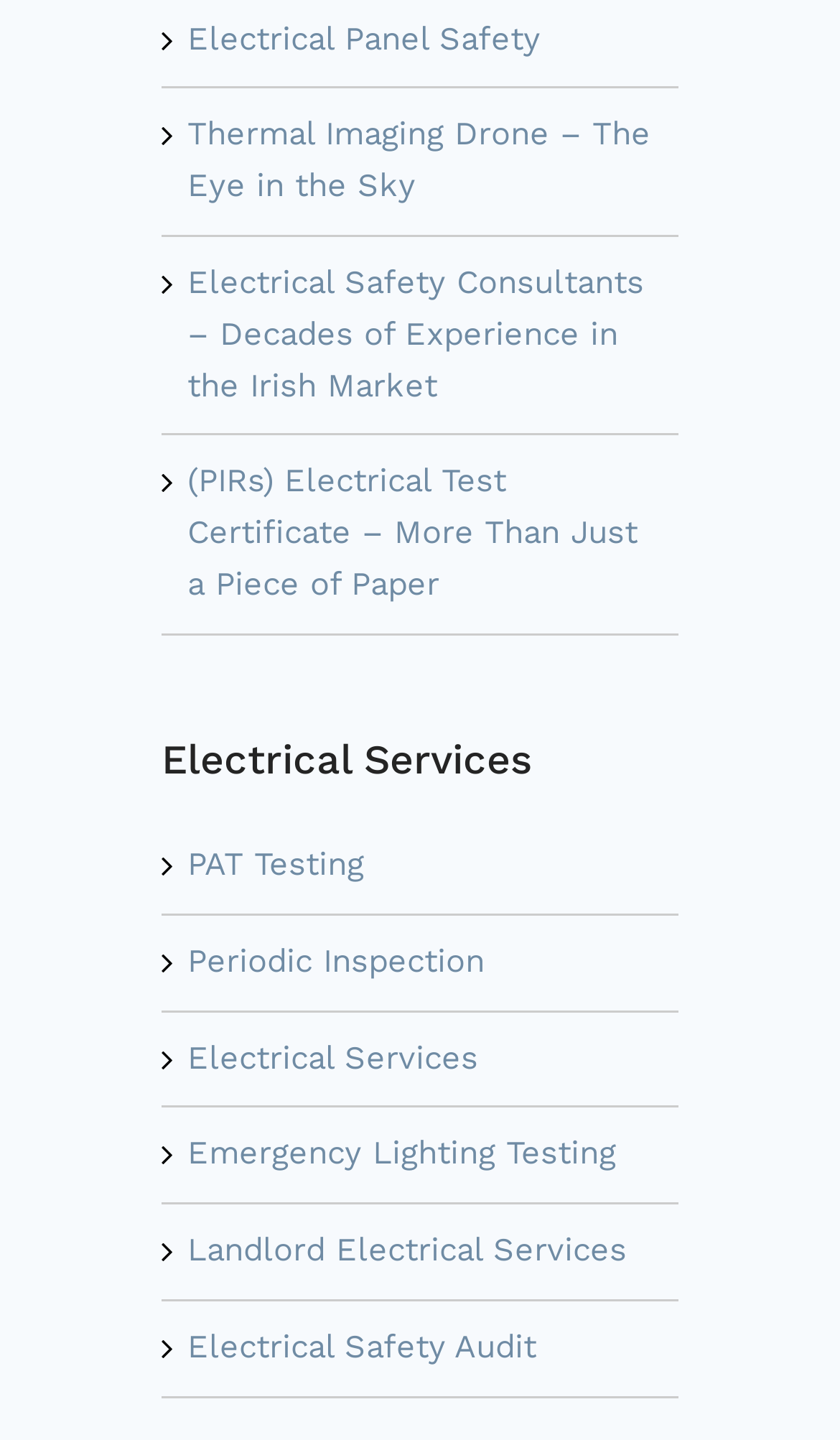Respond with a single word or short phrase to the following question: 
Is there a link about PAT Testing on the webpage?

Yes